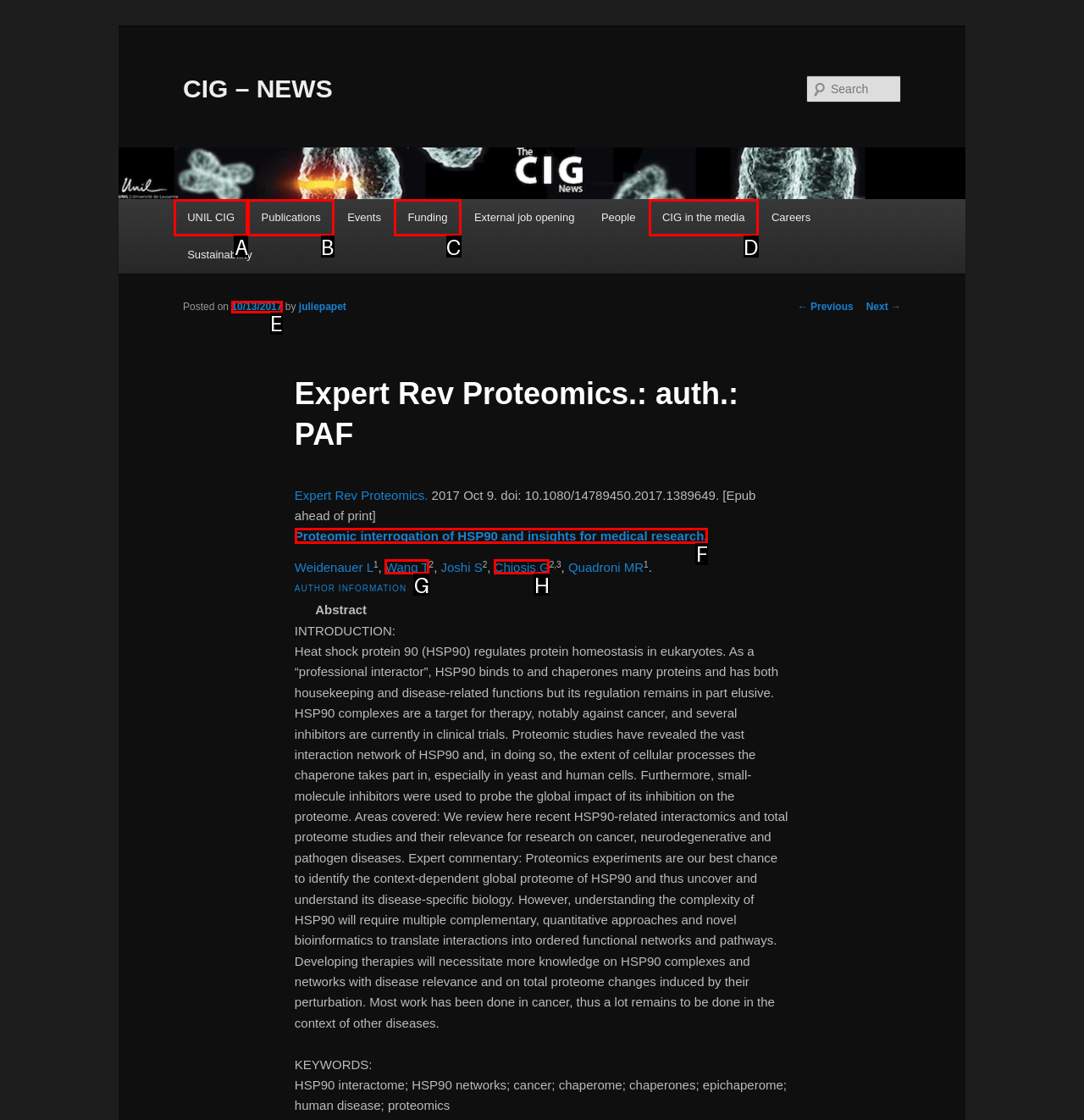Determine which UI element you should click to perform the task: Read the article 'Proteomic interrogation of HSP90 and insights for medical research.'
Provide the letter of the correct option from the given choices directly.

F